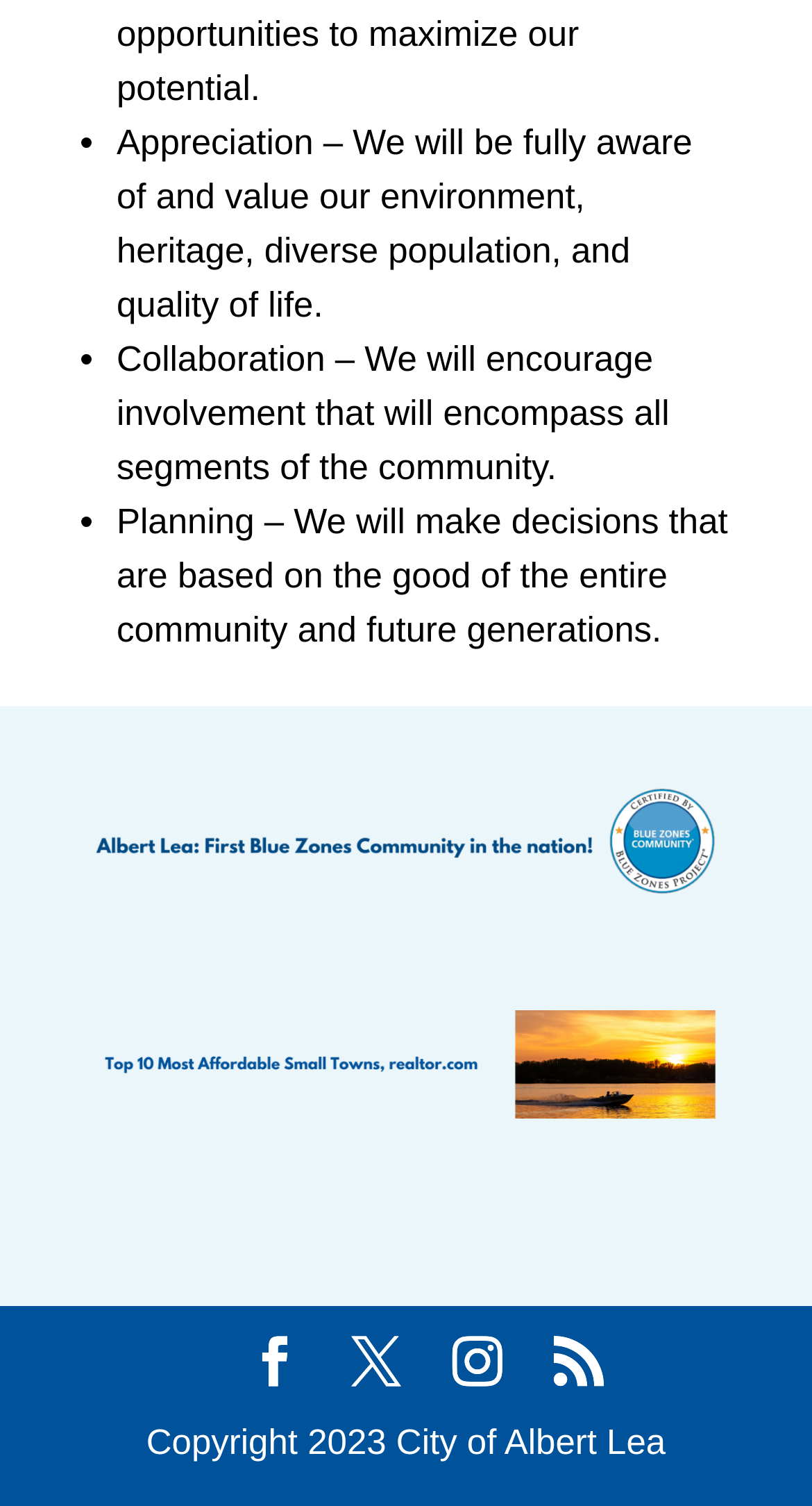How many figures are present on the webpage?
Please answer the question with as much detail and depth as you can.

There are two figure elements present on the webpage, each containing a link. They are located vertically below the list items.